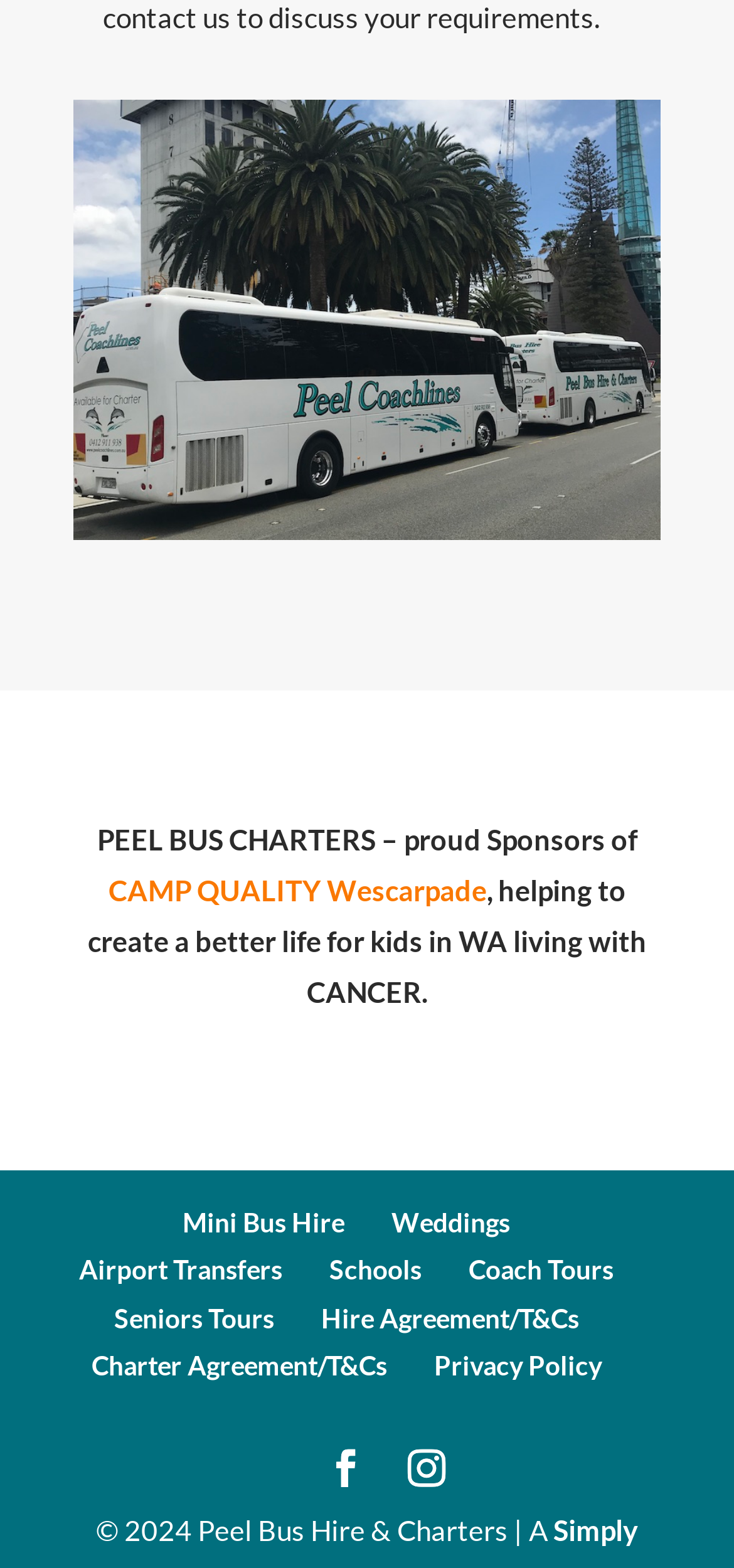Please look at the image and answer the question with a detailed explanation: What type of services does the company offer?

The company offers various services including mini bus hire, weddings, airport transfers, schools, coach tours, seniors tours, and more, as indicated by the links on the webpage.